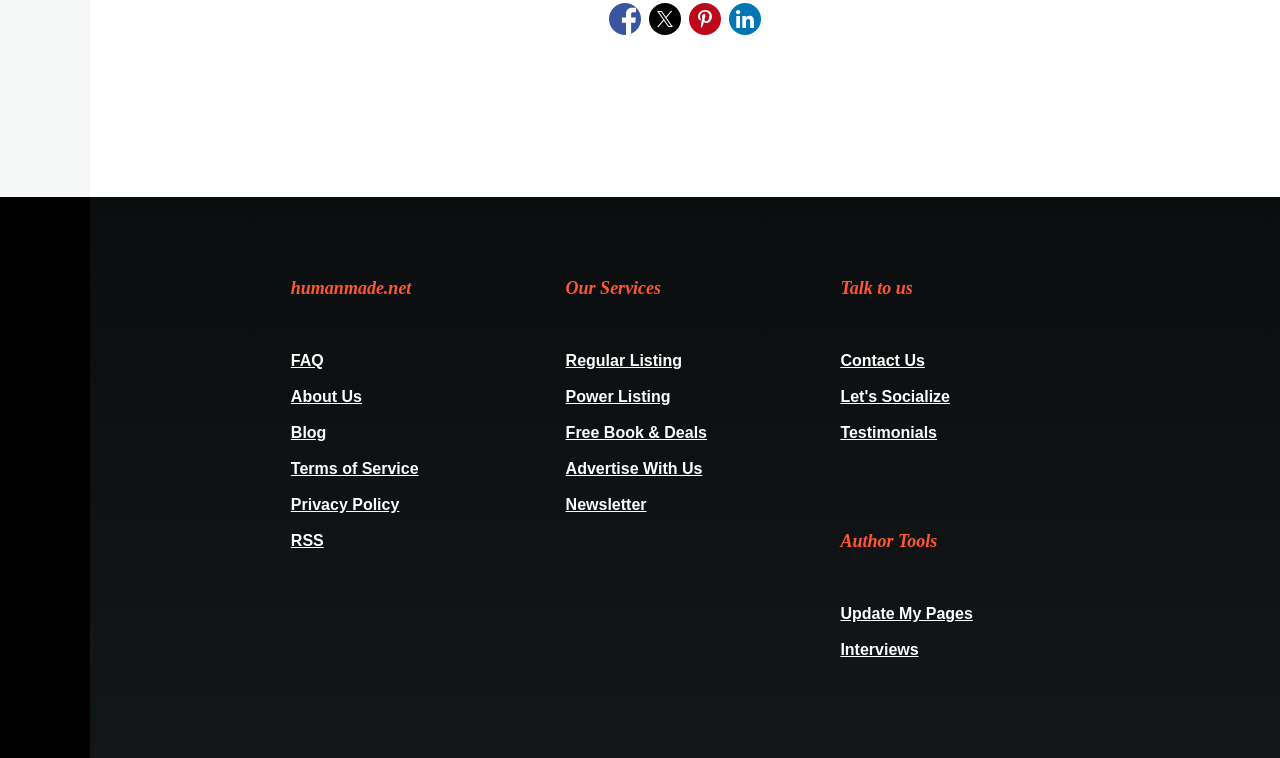Refer to the element description Regular Listing and identify the corresponding bounding box in the screenshot. Format the coordinates as (top-left x, top-left y, bottom-right x, bottom-right y) with values in the range of 0 to 1.

[0.442, 0.459, 0.533, 0.489]